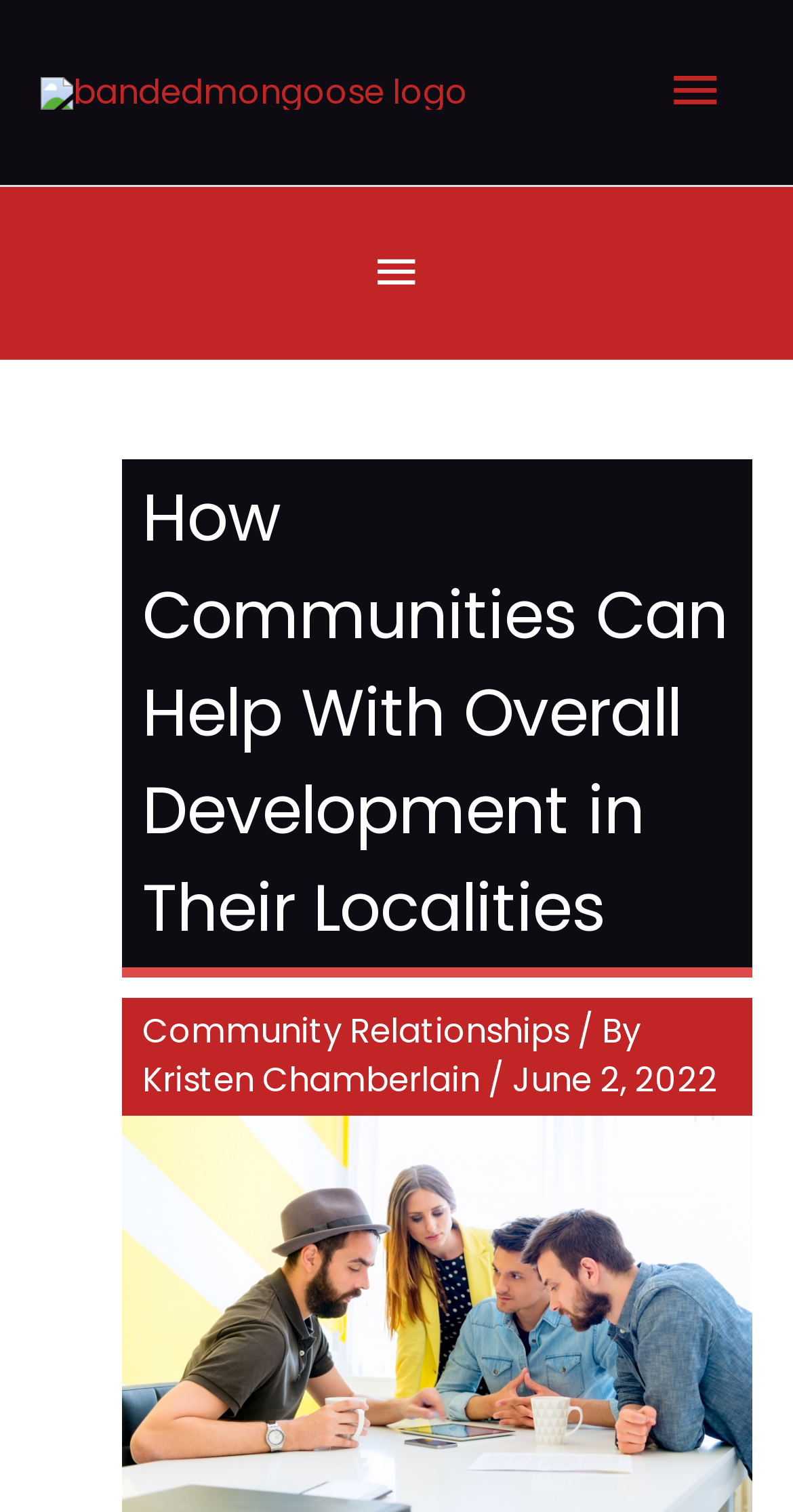Please locate and retrieve the main header text of the webpage.

How Communities Can Help With Overall Development in Their Localities